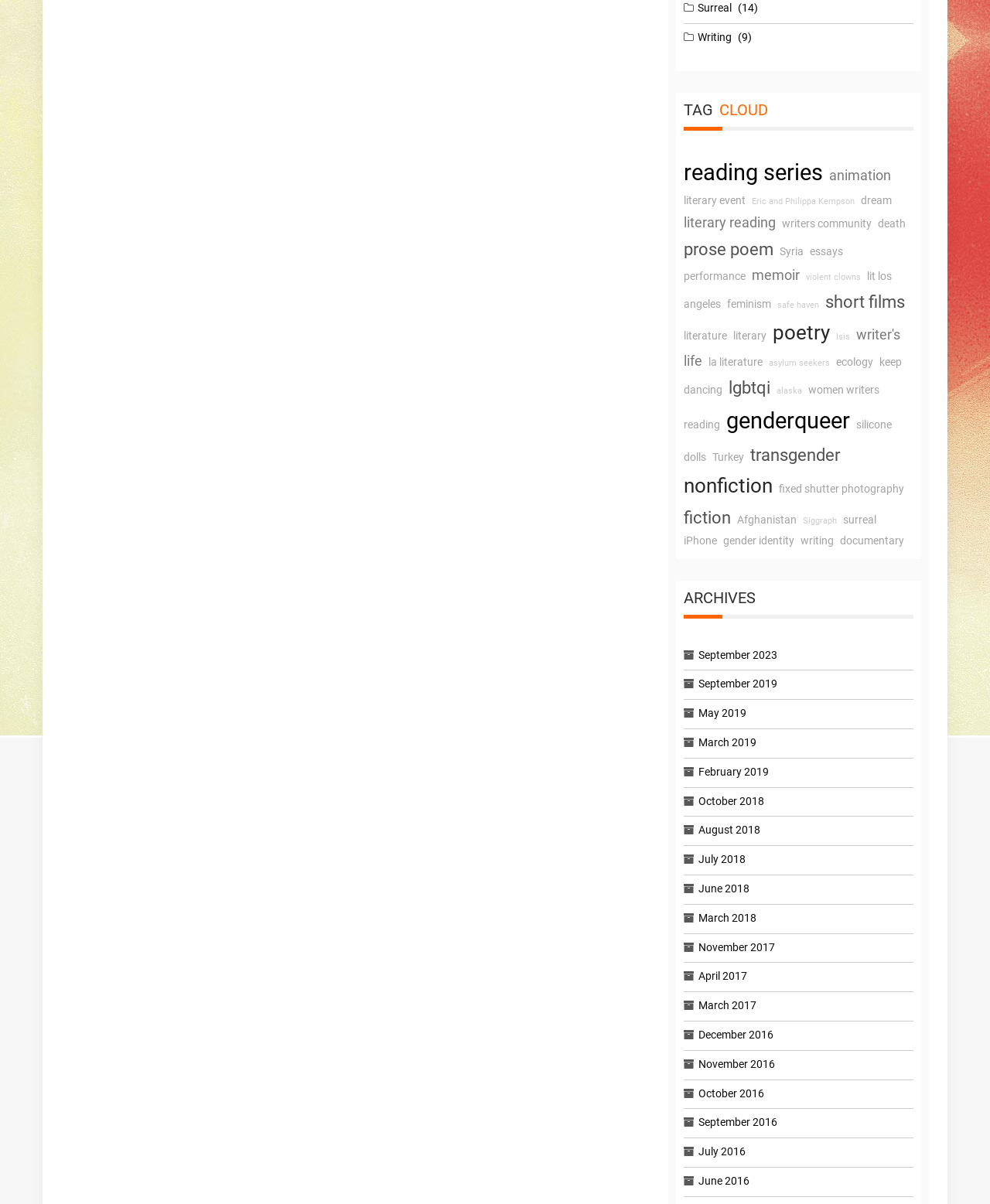How many archives are listed?
Using the visual information, answer the question in a single word or phrase.

24